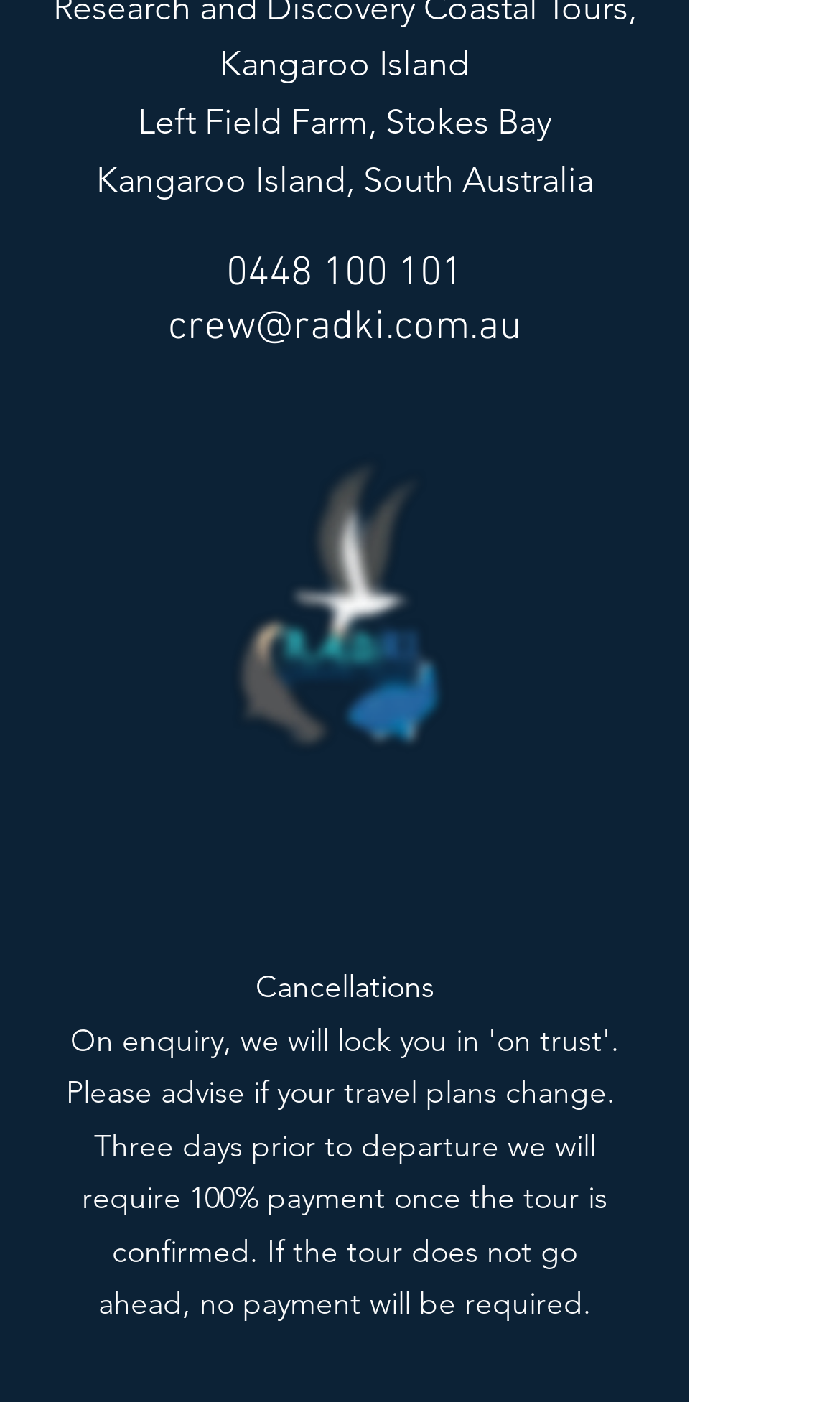Using the element description provided, determine the bounding box coordinates in the format (top-left x, top-left y, bottom-right x, bottom-right y). Ensure that all values are floating point numbers between 0 and 1. Element description: 0448 100 101

[0.269, 0.176, 0.551, 0.211]